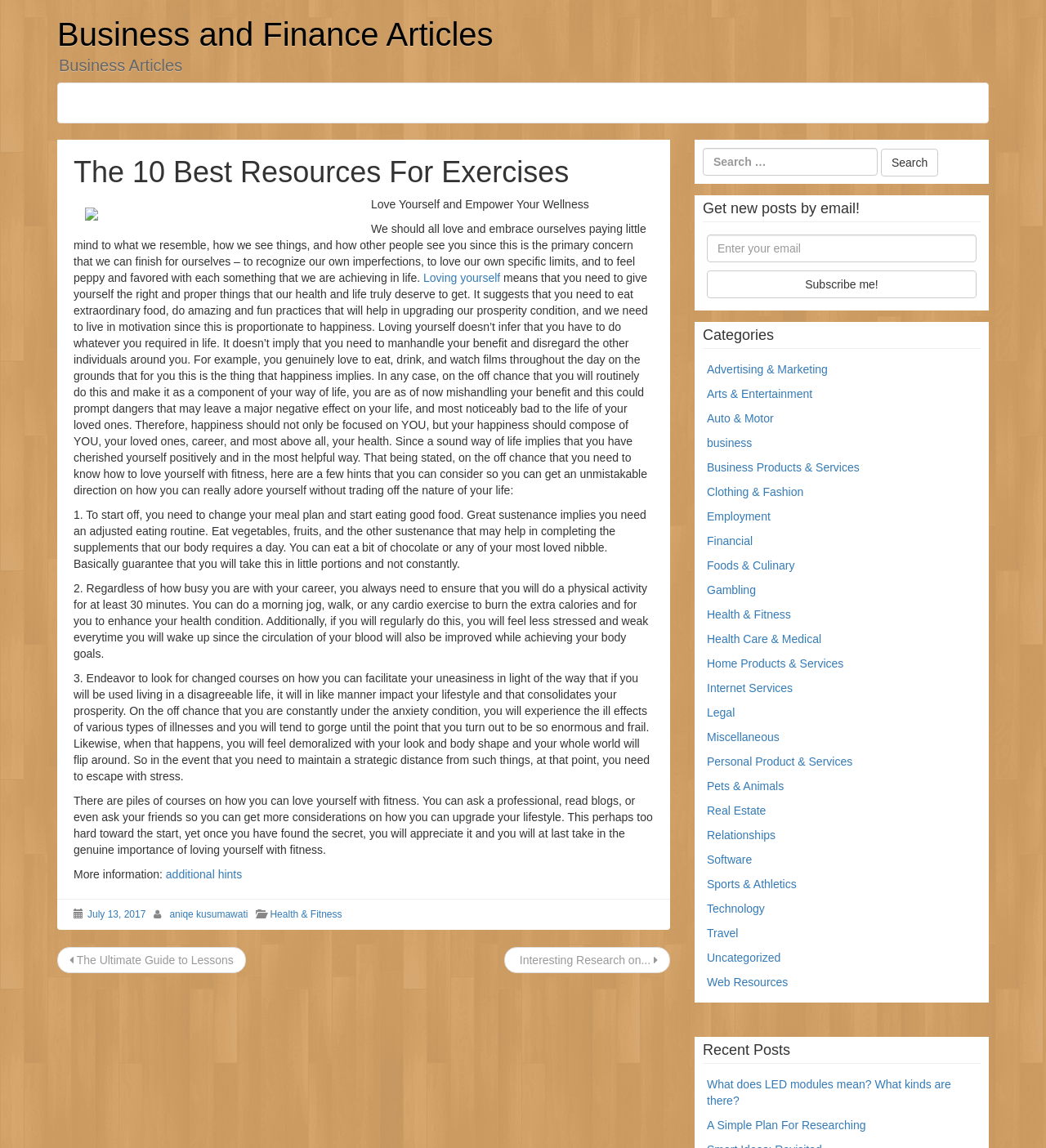What is the importance of eating good food?
From the details in the image, answer the question comprehensively.

The article emphasizes the importance of eating good food, which implies an balanced diet, to complete the supplements that our body requires daily, and to maintain a healthy lifestyle.